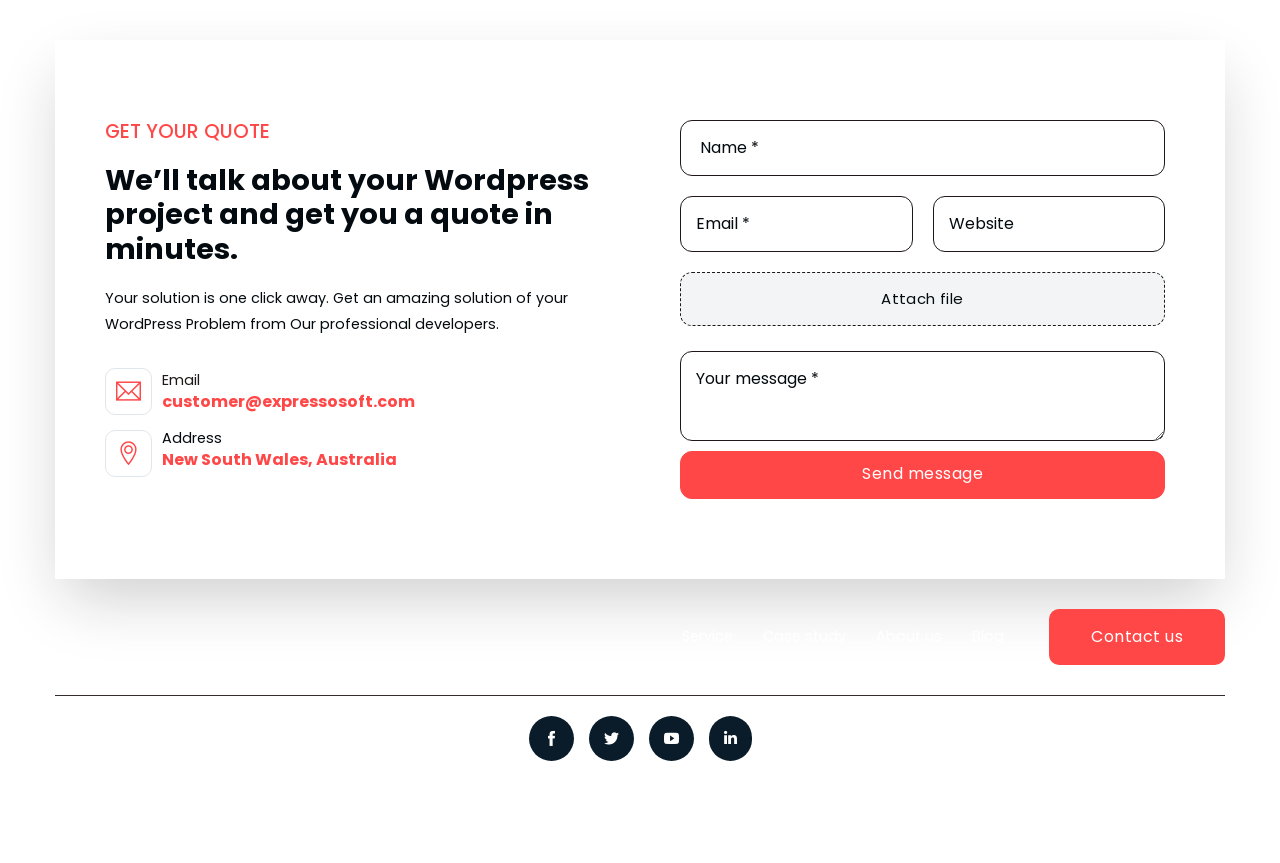What is the company's location?
Carefully analyze the image and provide a thorough answer to the question.

The company's location can be found in the contact information section, which is located in the middle of the webpage. It is displayed as a heading element with the text 'New South Wales, Australia'.